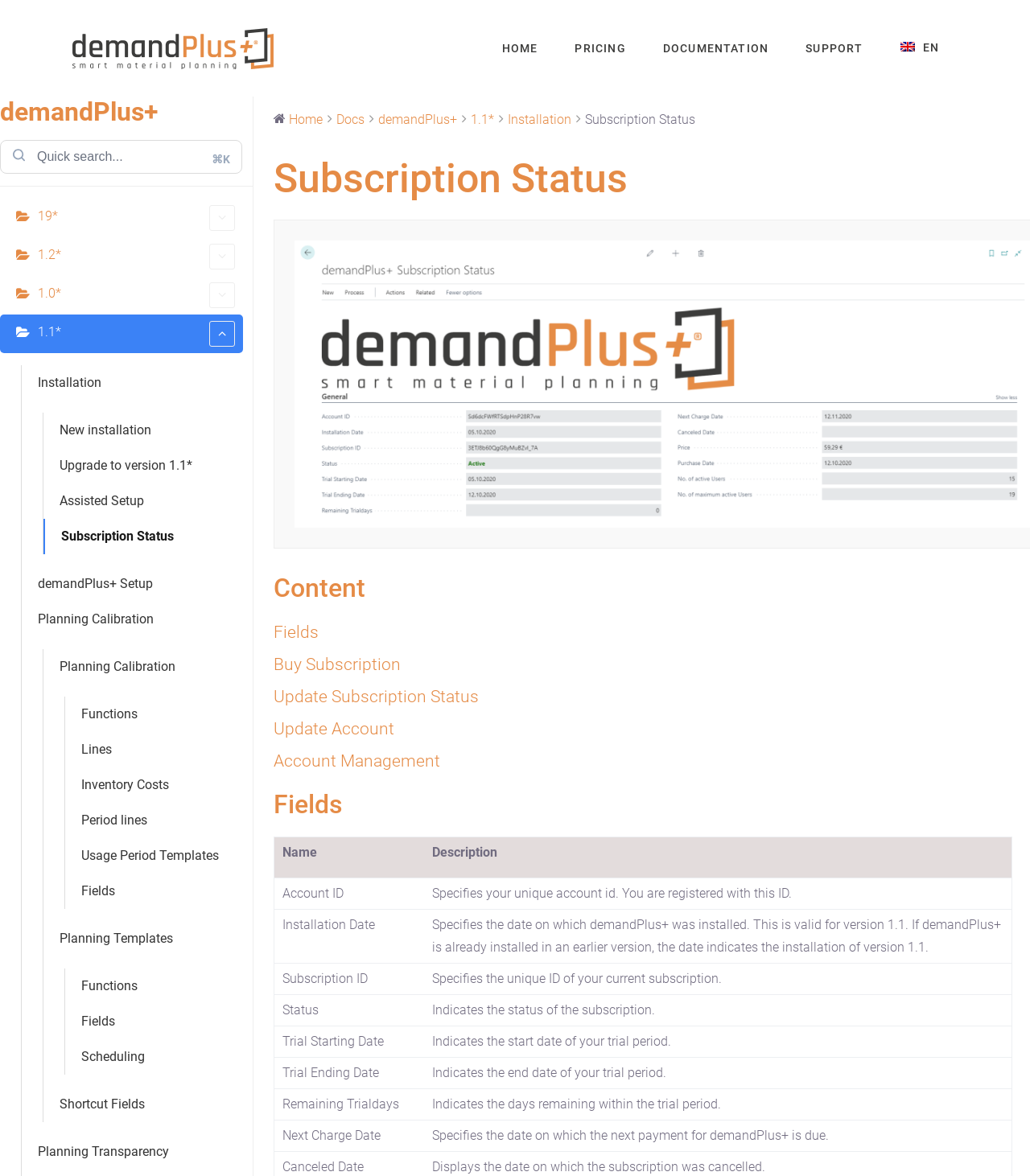Pinpoint the bounding box coordinates of the area that must be clicked to complete this instruction: "Update your subscription status".

[0.265, 0.583, 0.464, 0.6]